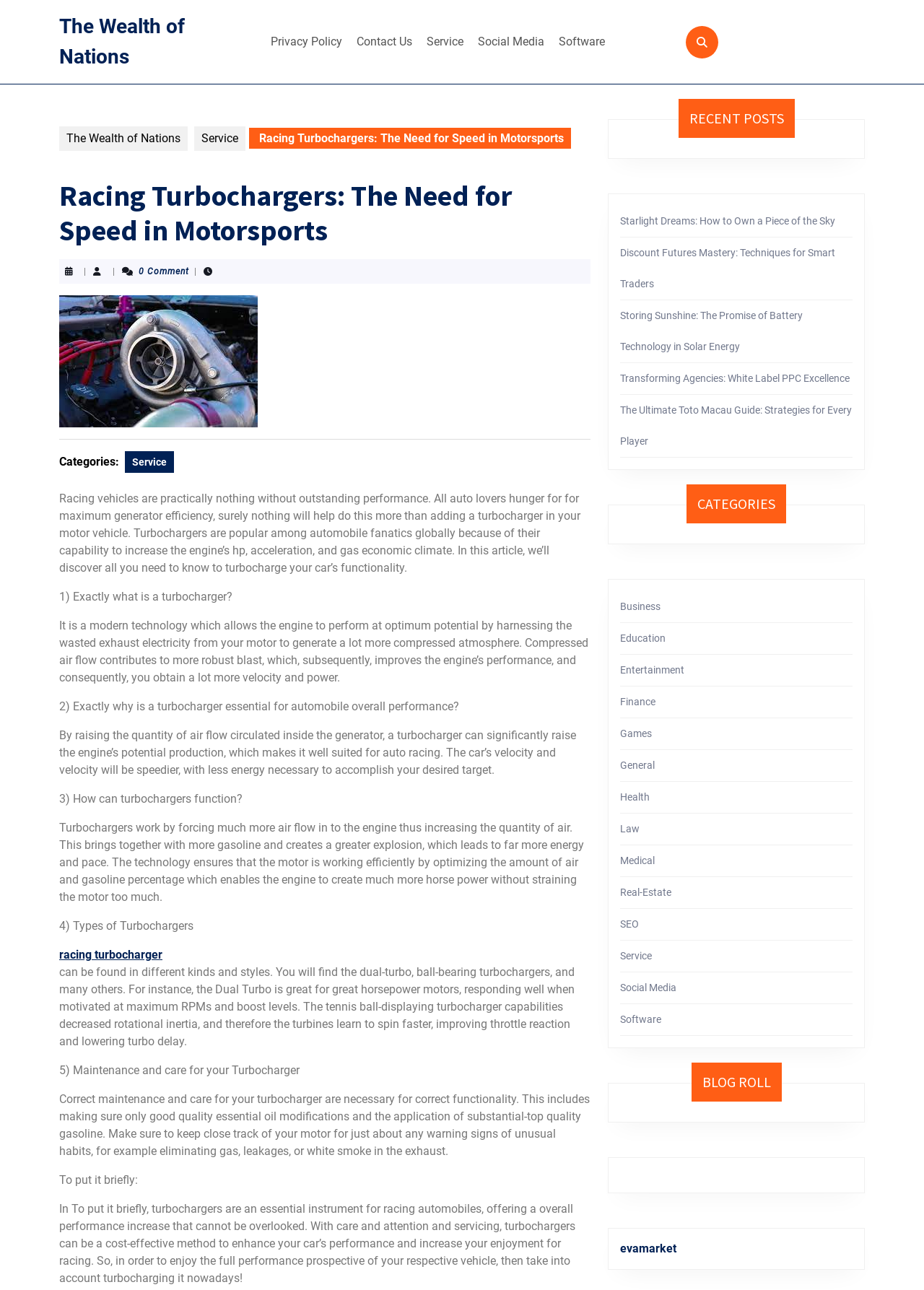Identify the bounding box coordinates for the UI element described as: "Finance".

[0.671, 0.539, 0.709, 0.548]